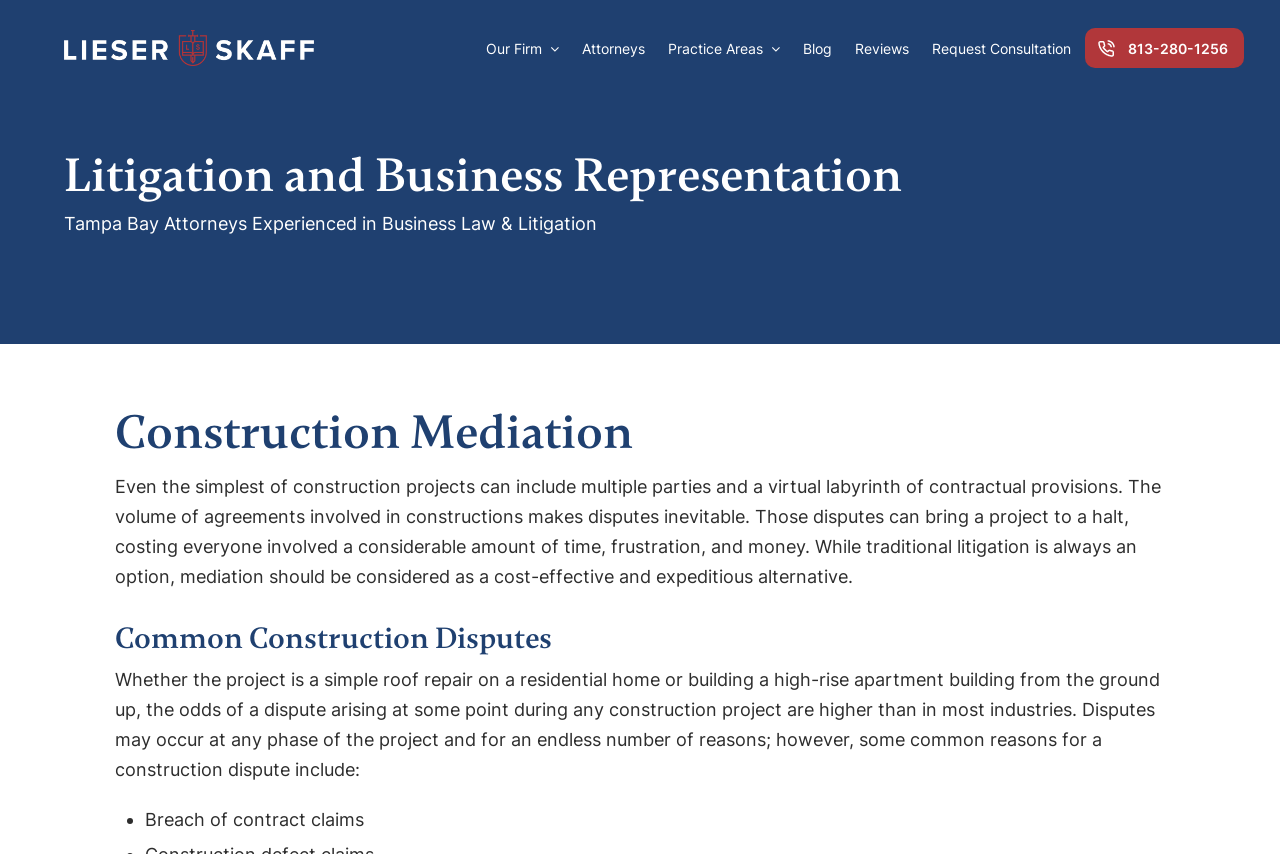Find the bounding box coordinates of the element to click in order to complete this instruction: "Call the phone number 813-280-1256". The bounding box coordinates must be four float numbers between 0 and 1, denoted as [left, top, right, bottom].

[0.848, 0.033, 0.972, 0.079]